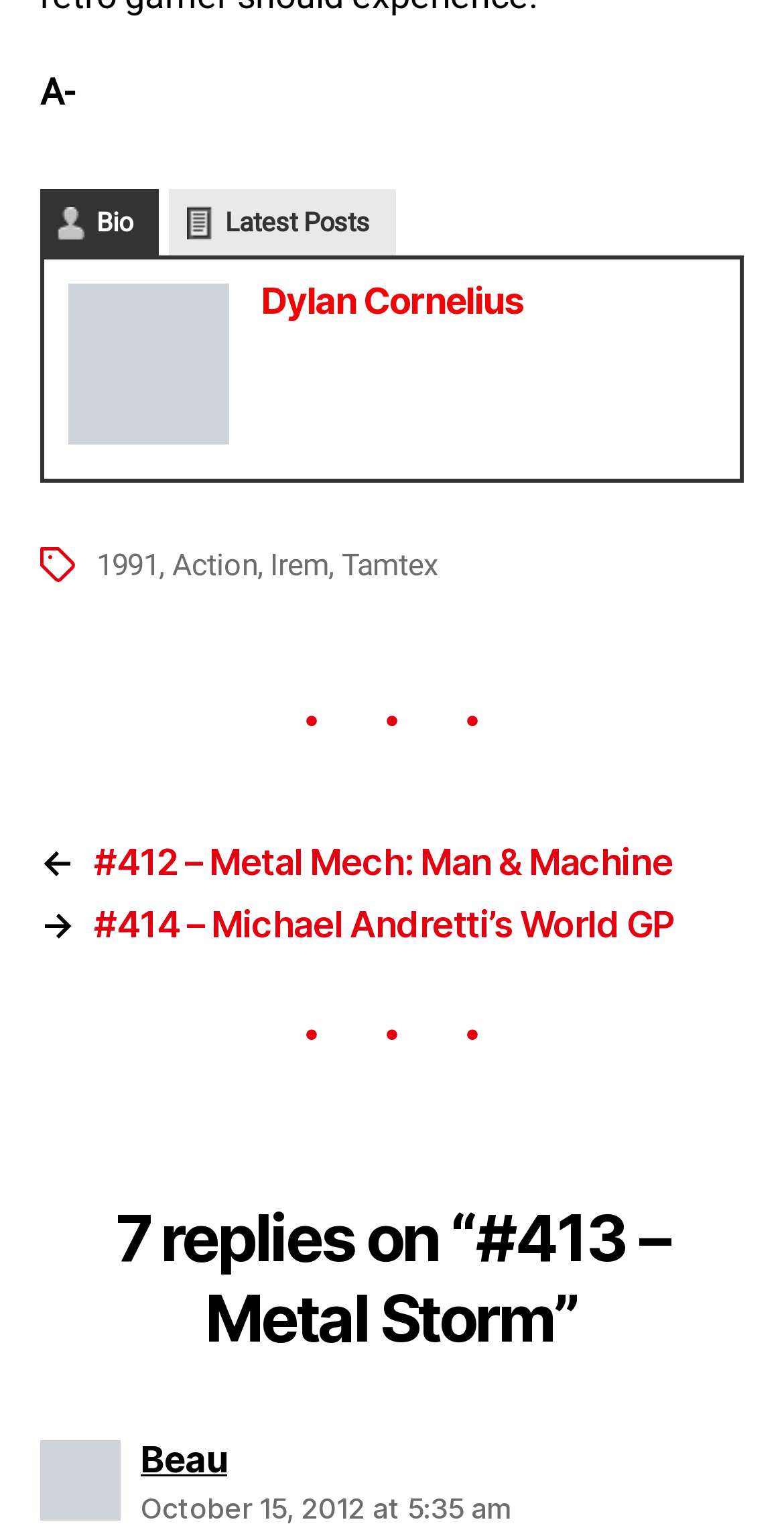How many replies are there for the post '#413 – Metal Storm'?
Using the image, provide a concise answer in one word or a short phrase.

7